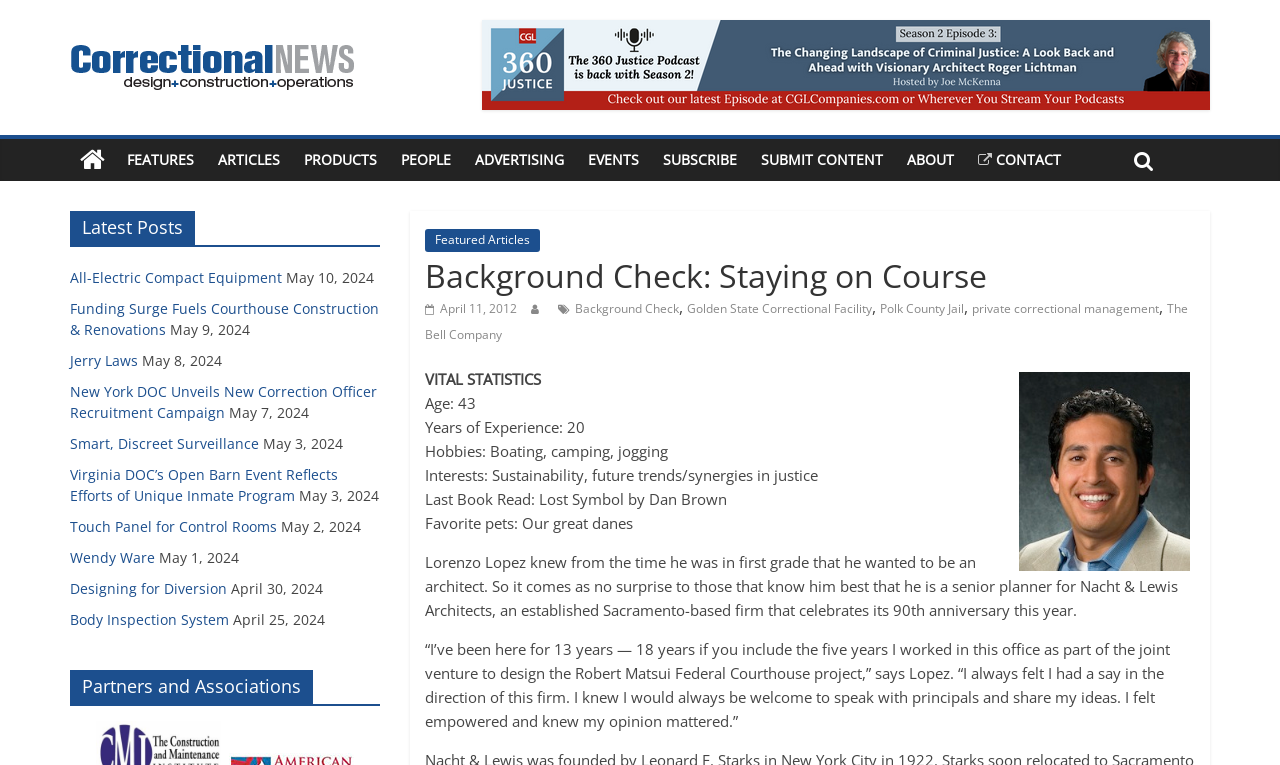Please answer the following question using a single word or phrase: 
What is the name of the correctional facility mentioned?

Golden State Correctional Facility